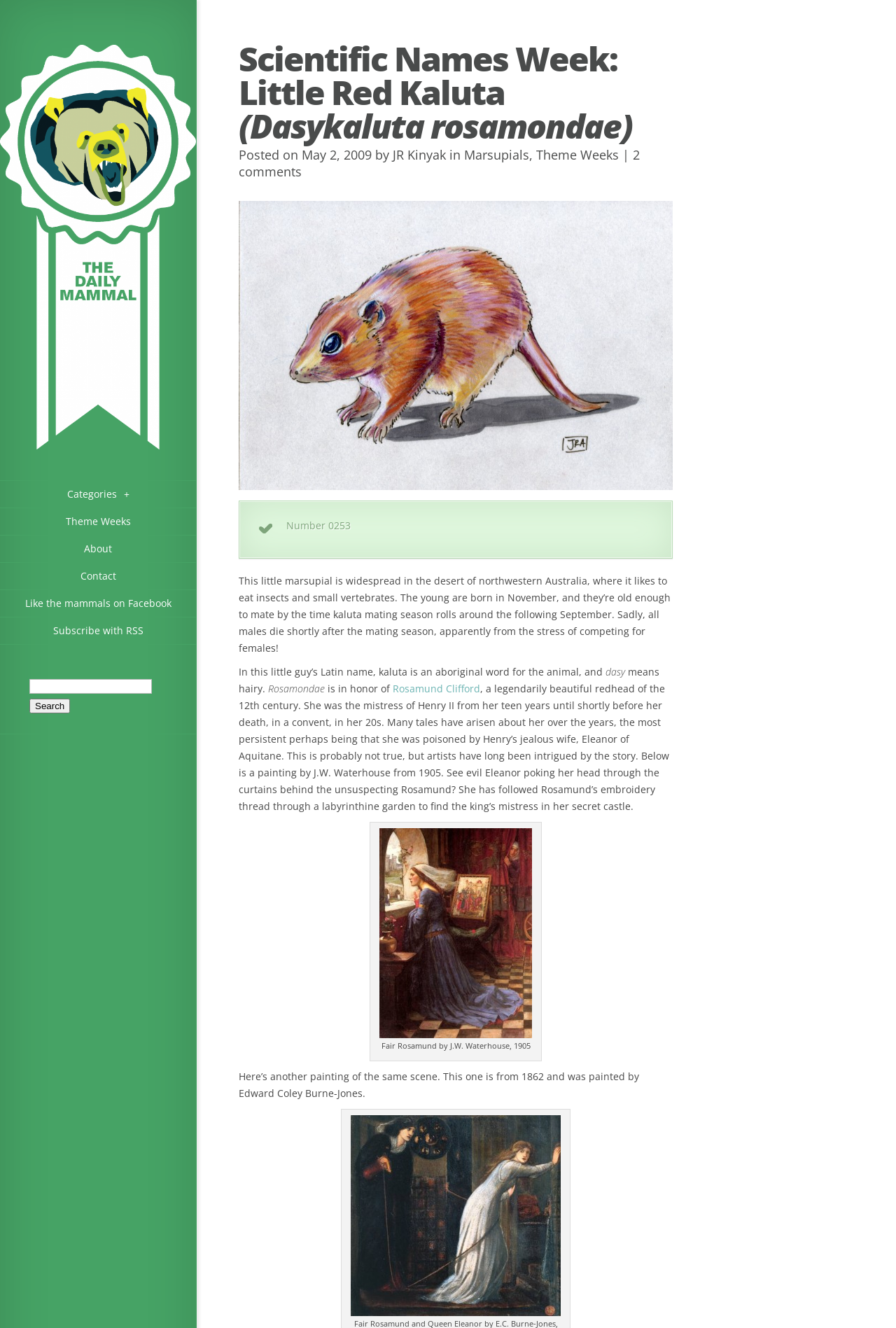What is the name of the artist who painted 'Fair Rosamund by J.W. Waterhouse, 1905'?
Using the image as a reference, give a one-word or short phrase answer.

J.W. Waterhouse